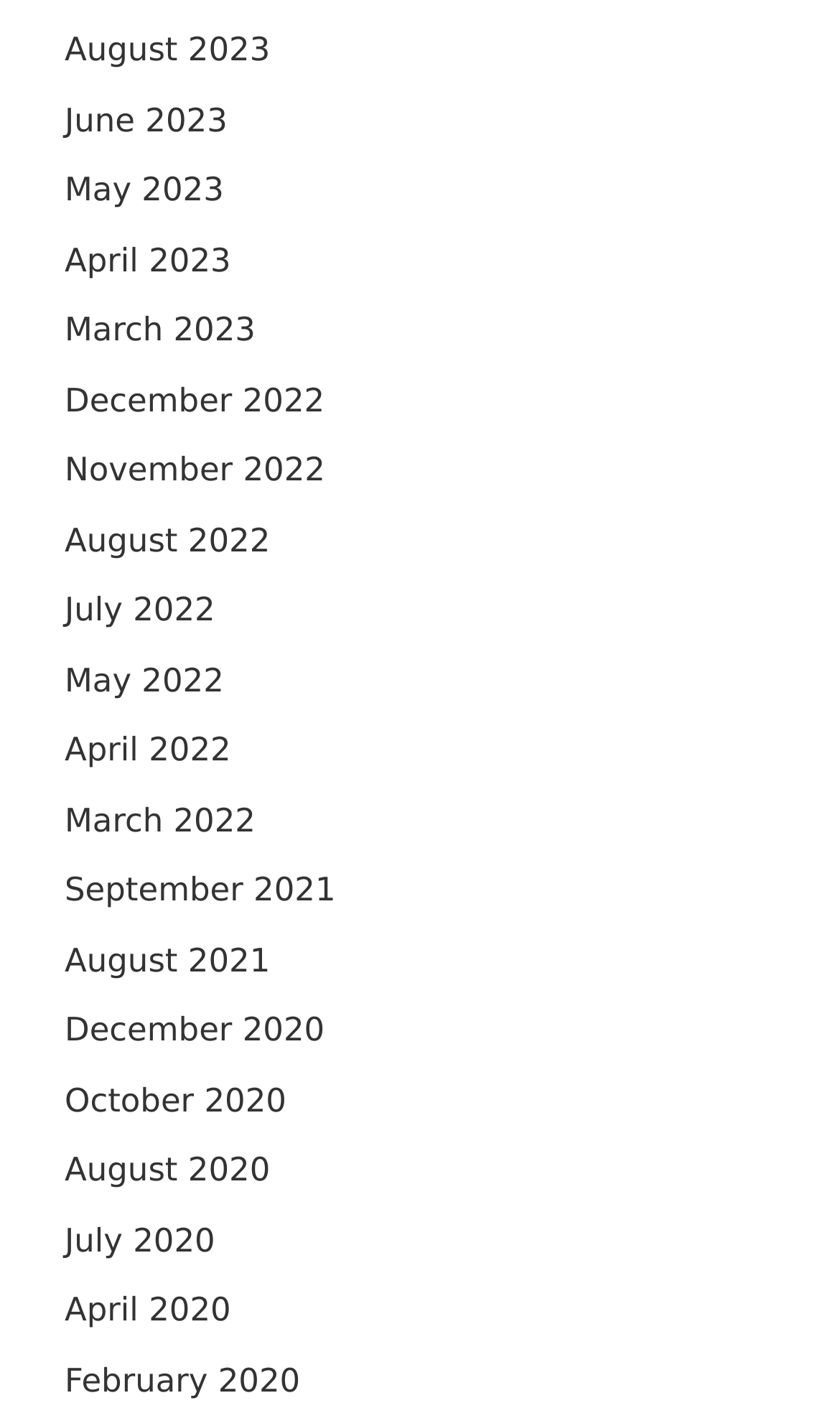Answer in one word or a short phrase: 
How many months are listed on the webpage?

17